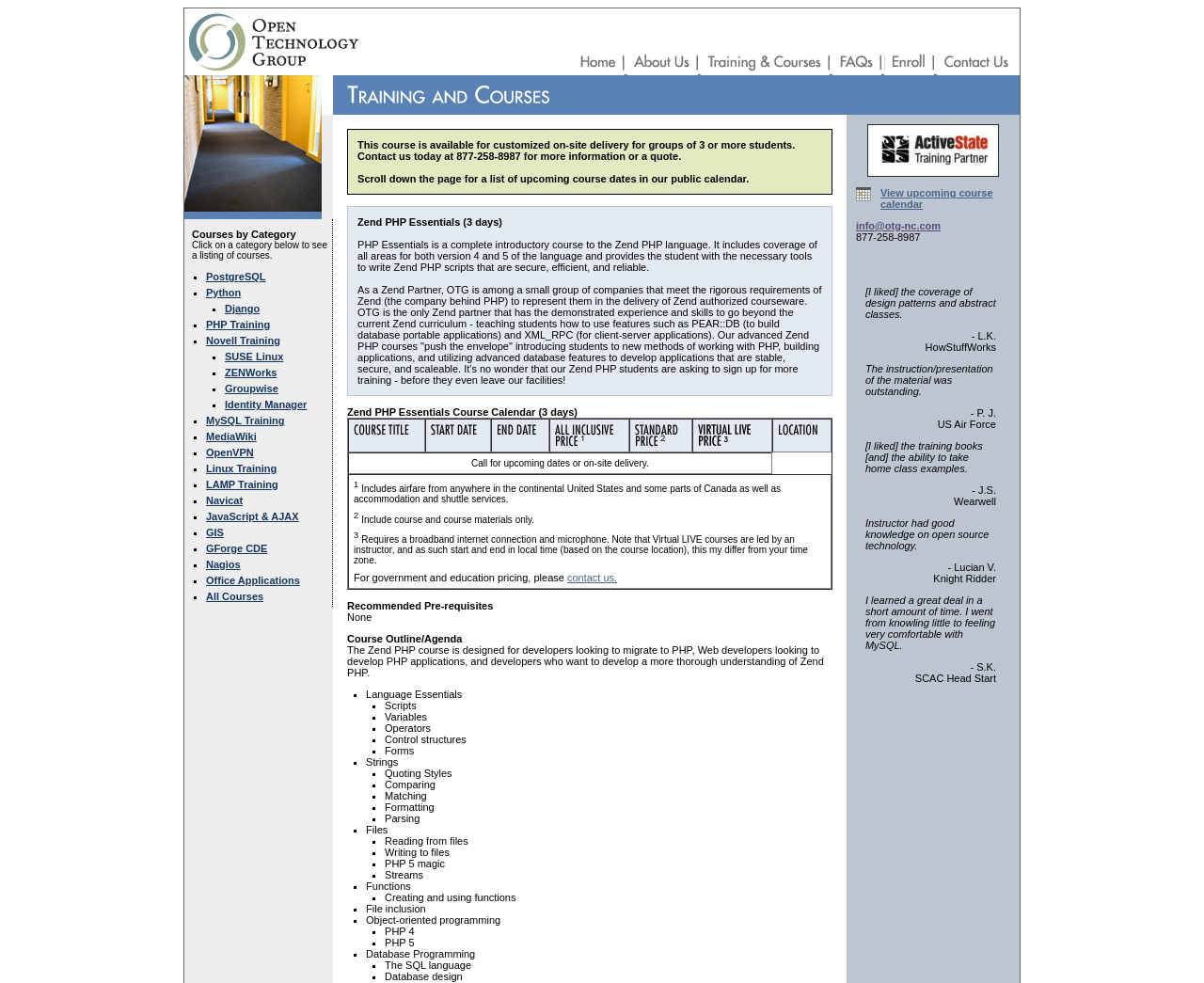Write a detailed summary of the webpage.

The webpage is about Zend PHP Essentials, a training course offered by Open Technology Group. At the top of the page, there is a logo of Open Technology Group, accompanied by a navigation menu with links to Home, About Us, Training, Frequently Asked Questions, Enroll, and Contact Us.

Below the navigation menu, there is a section that lists courses by category. The categories are represented by bullet points, and each category has a link to a list of courses. The categories include PostgreSQL, Python, Django, PHP Training, Novell Training, SUSE Linux, ZENWorks, Groupwise, Identity Manager, MySQL Training, MediaWiki, OpenVPN, Linux Training, LAMP Training, Navicat, JavaScript & AJAX, GIS, GForge CDE, Nagios, Office Applications, and All Courses.

To the right of the course categories, there is a section that provides information about the Zend PHP Essentials course. The course is a 3-day introductory course to the Zend PHP language, covering all areas of the language for both version 4 and 5. The course is offered by Open Technology Group, a Zend Partner, and provides students with the necessary tools to write secure, efficient, and reliable Zend PHP scripts.

Below the course description, there is a section that highlights the benefits of taking the course with Open Technology Group, including the company's experience and skills in delivering Zend authorized courseware.

Further down the page, there is a course calendar section that lists the upcoming course dates for the Zend PHP Essentials course. The calendar is presented in a table format, with columns for date, location, and other details.